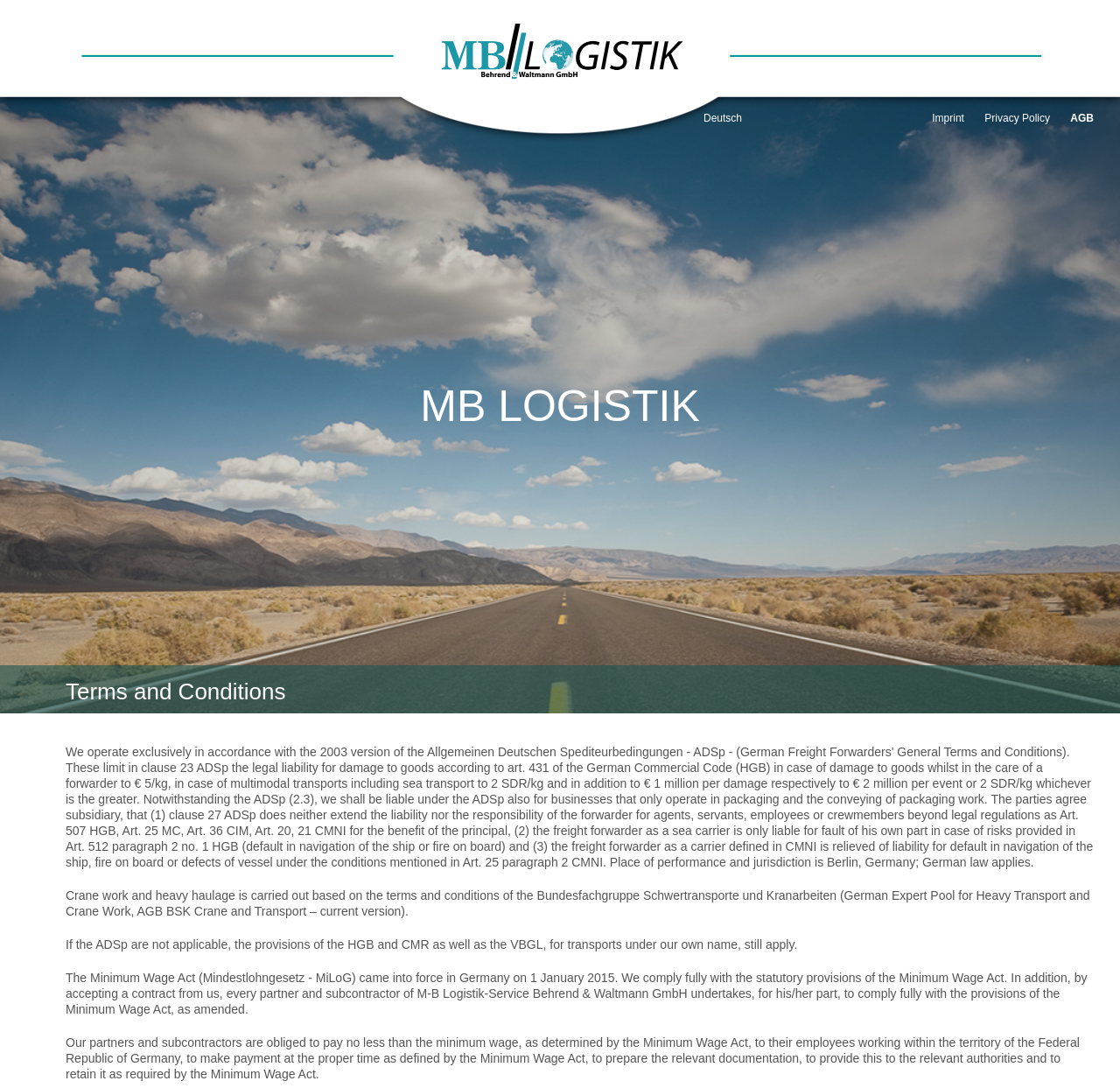Using floating point numbers between 0 and 1, provide the bounding box coordinates in the format (top-left x, top-left y, bottom-right x, bottom-right y). Locate the UI element described here: parent_node: Deutsch title="MB Logistik homepage"

[0.0, 0.058, 1.0, 0.075]